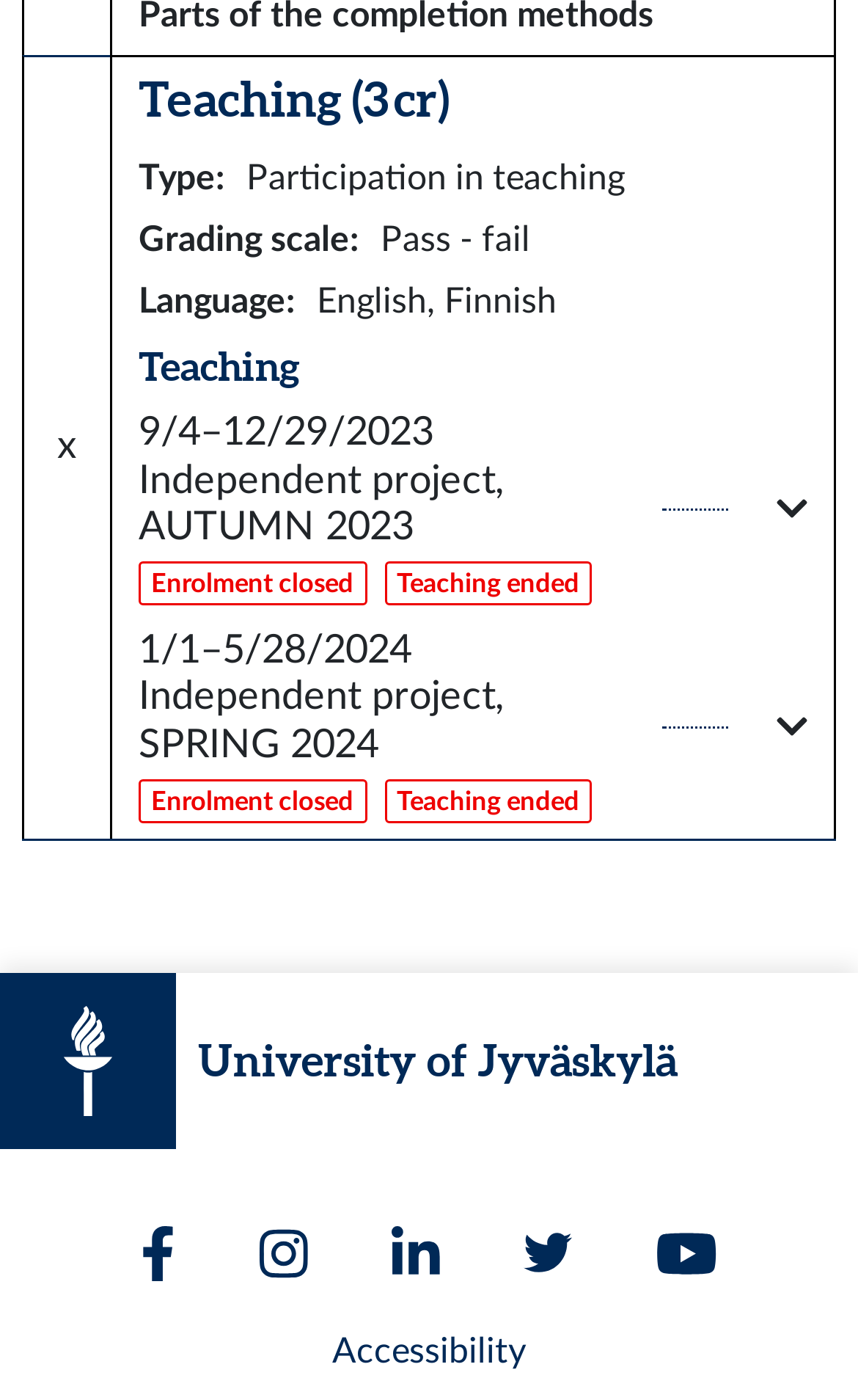Specify the bounding box coordinates of the element's area that should be clicked to execute the given instruction: "Read about rules and regulations". The coordinates should be four float numbers between 0 and 1, i.e., [left, top, right, bottom].

None